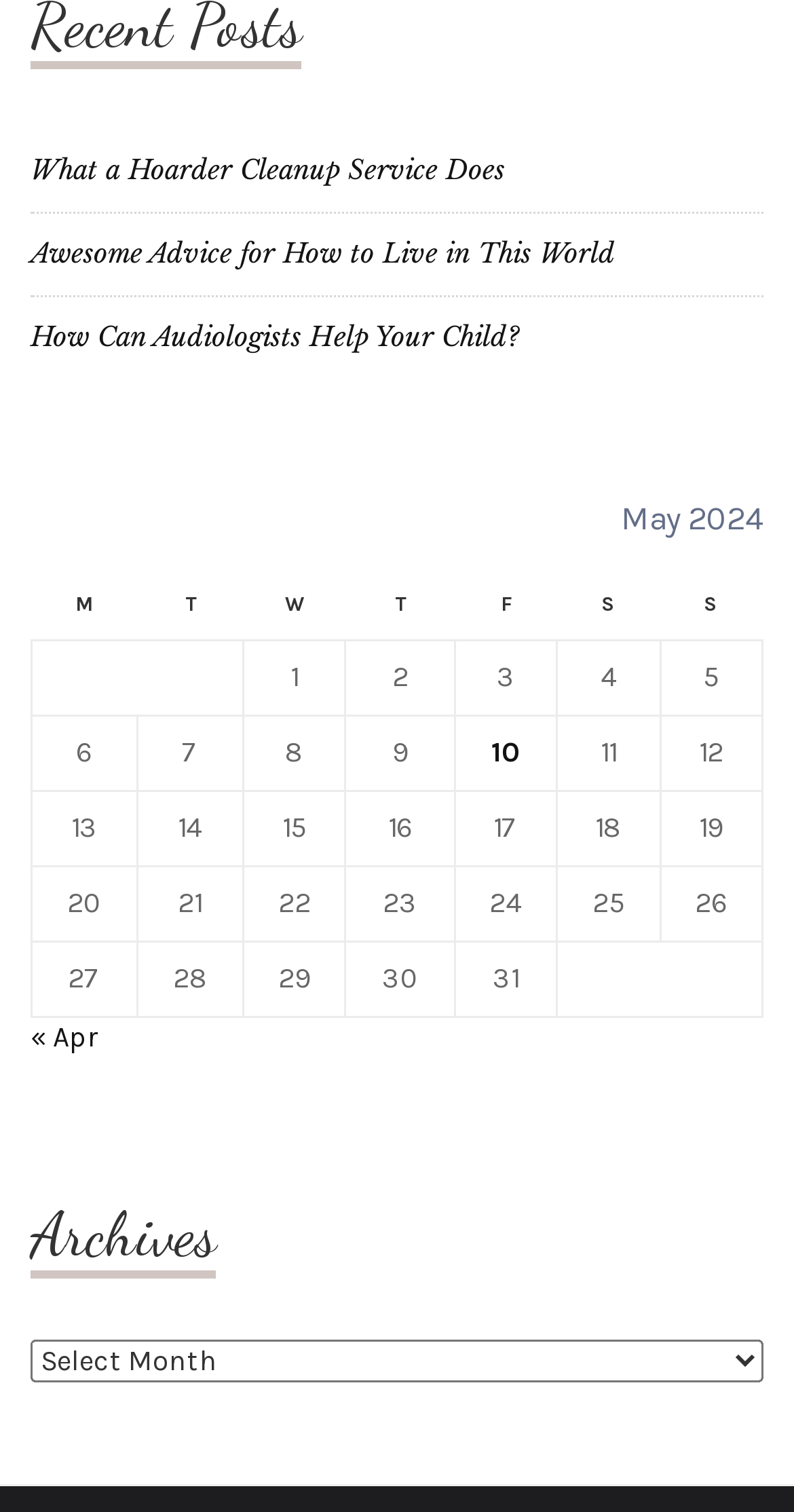How many days are listed in the table?
Answer the question using a single word or phrase, according to the image.

31